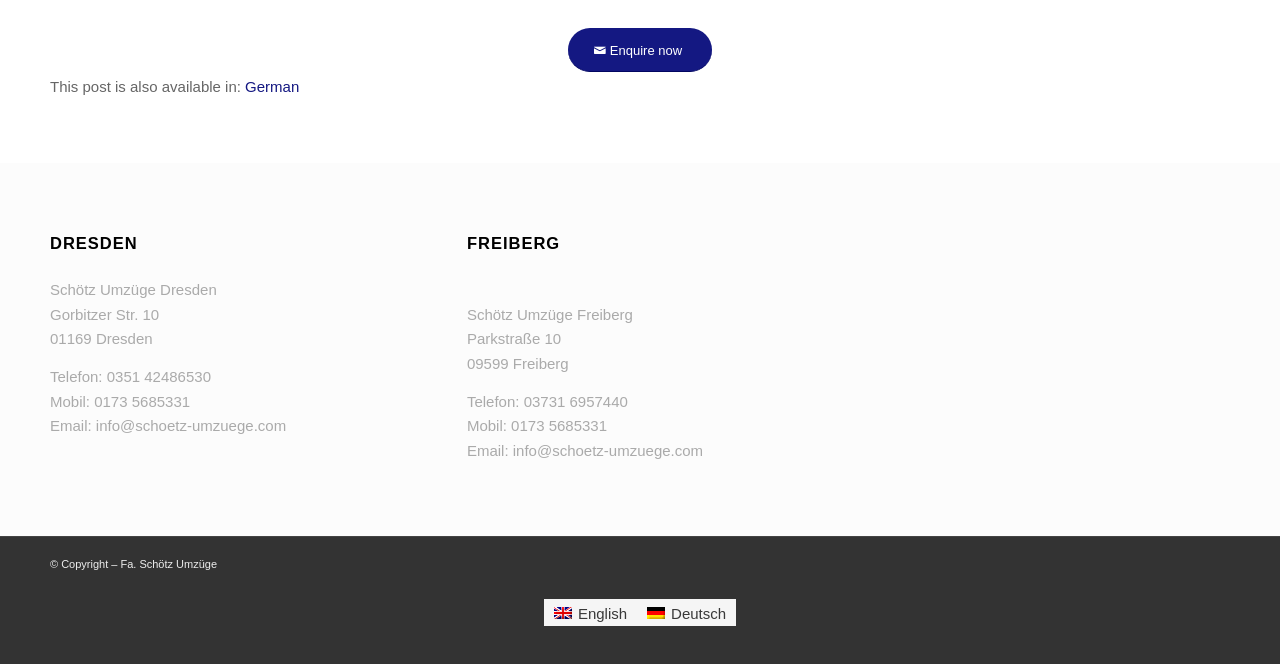Mark the bounding box of the element that matches the following description: "Enquire now".

[0.444, 0.042, 0.556, 0.109]